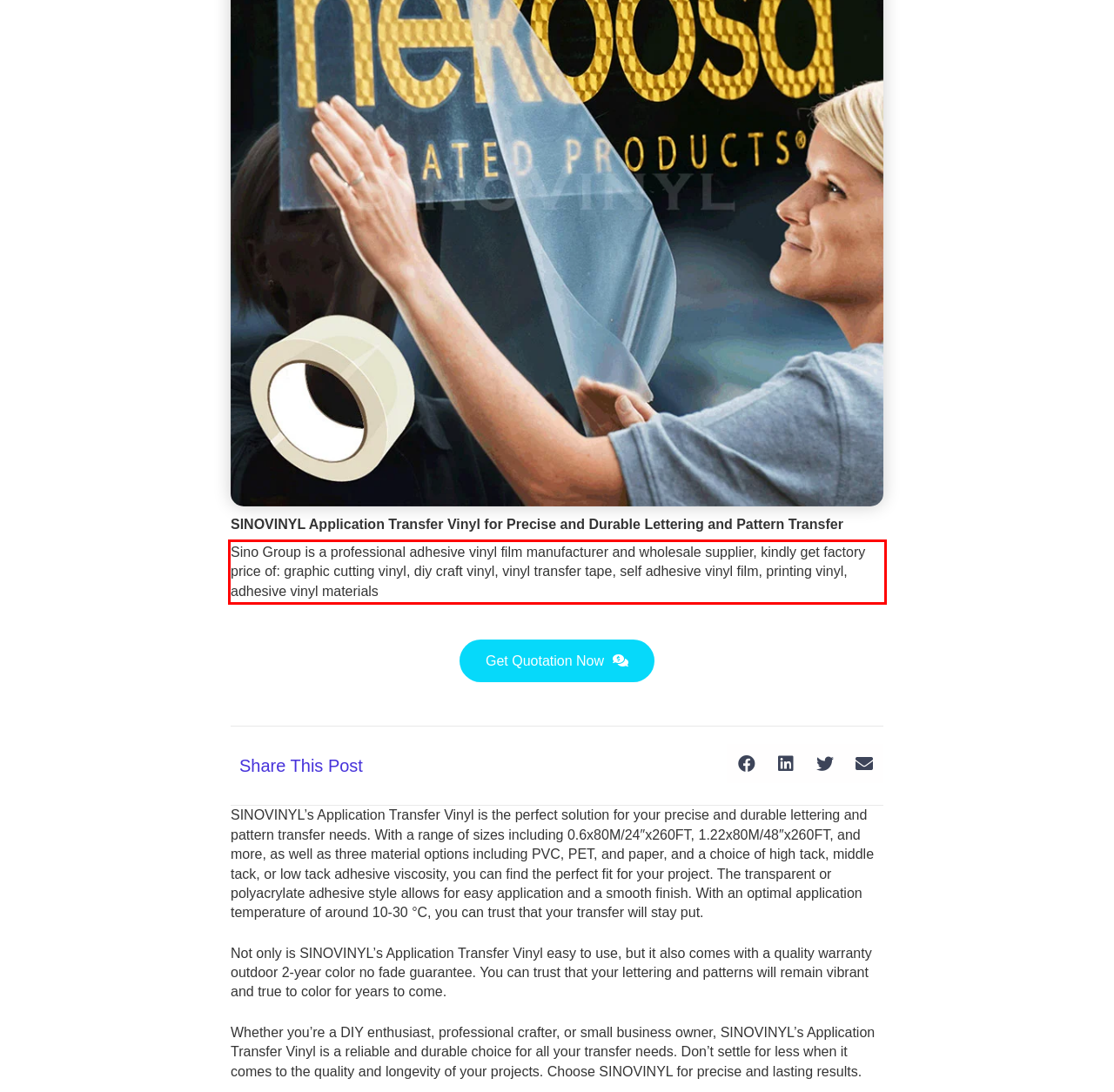You are provided with a webpage screenshot that includes a red rectangle bounding box. Extract the text content from within the bounding box using OCR.

Sino Group is a professional adhesive vinyl film manufacturer and wholesale supplier, kindly get factory price of: graphic cutting vinyl, diy craft vinyl, vinyl transfer tape, self adhesive vinyl film, printing vinyl, adhesive vinyl materials